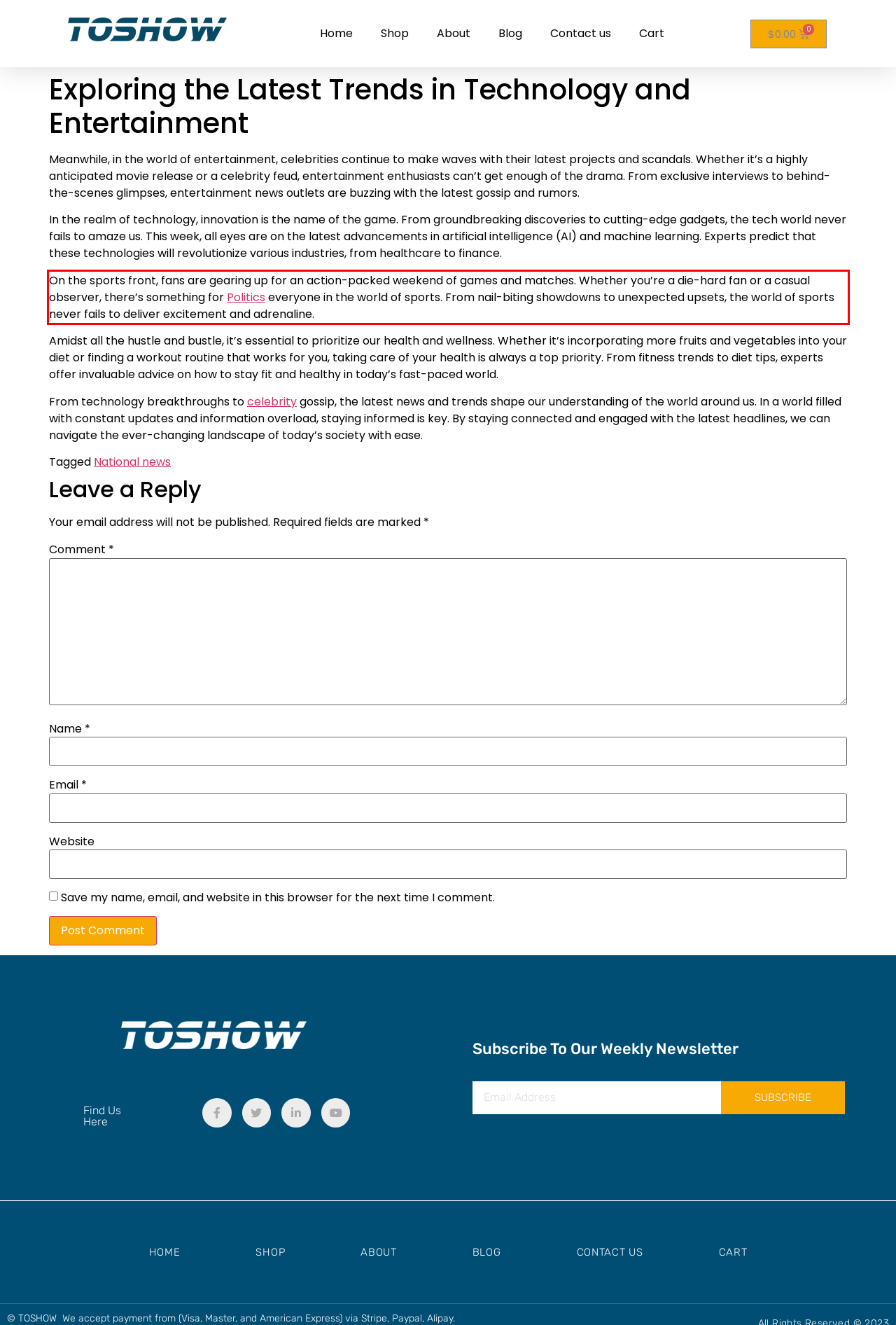Please use OCR to extract the text content from the red bounding box in the provided webpage screenshot.

On the sports front, fans are gearing up for an action-packed weekend of games and matches. Whether you’re a die-hard fan or a casual observer, there’s something for Politics everyone in the world of sports. From nail-biting showdowns to unexpected upsets, the world of sports never fails to deliver excitement and adrenaline.